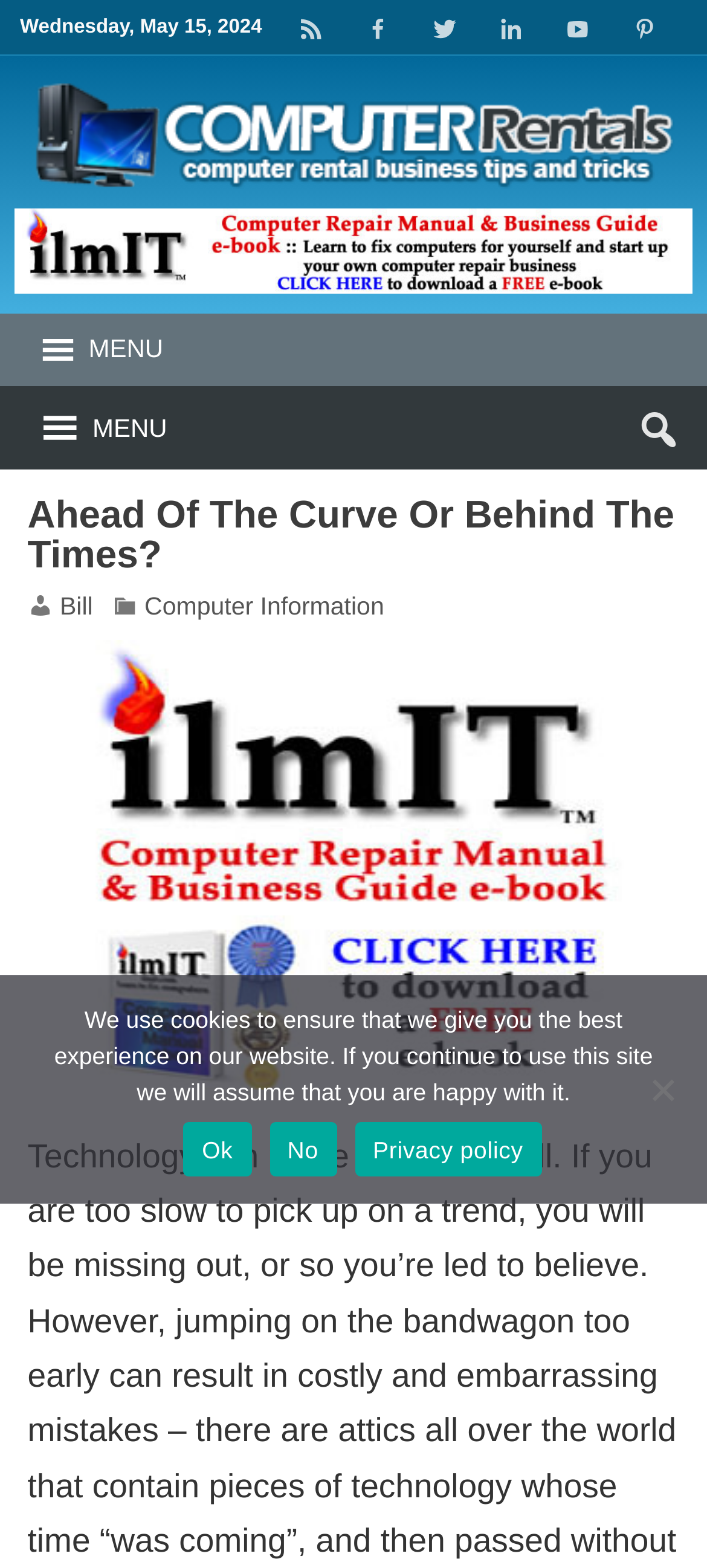Identify the bounding box of the UI element described as follows: "title="Computer Repair Manual"". Provide the coordinates as four float numbers in the range of 0 to 1 [left, top, right, bottom].

[0.115, 0.413, 0.885, 0.436]